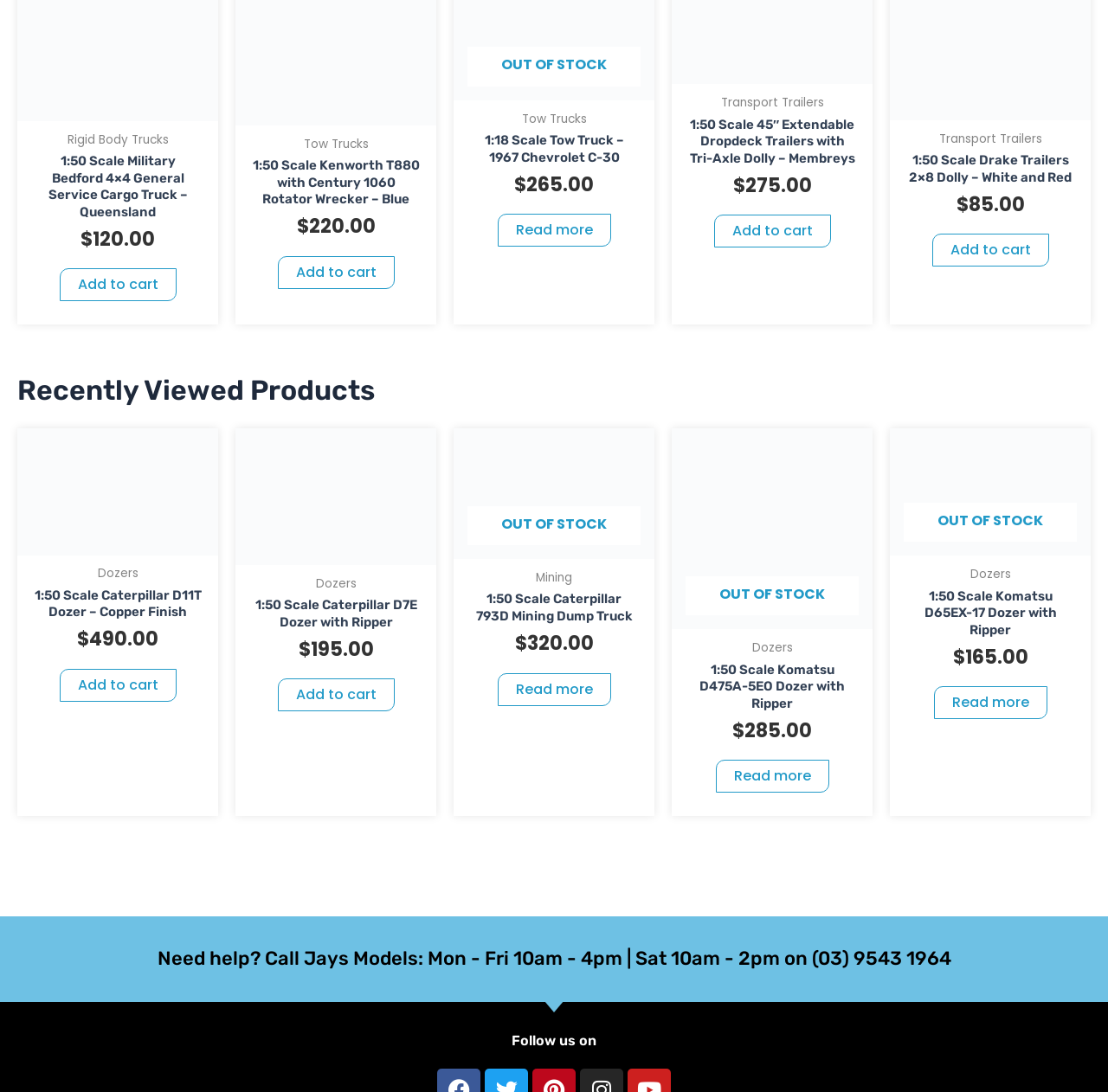Please determine the bounding box coordinates of the section I need to click to accomplish this instruction: "View details of 1:50 Scale Caterpillar D11T Dozer – Copper Finish".

[0.031, 0.538, 0.182, 0.575]